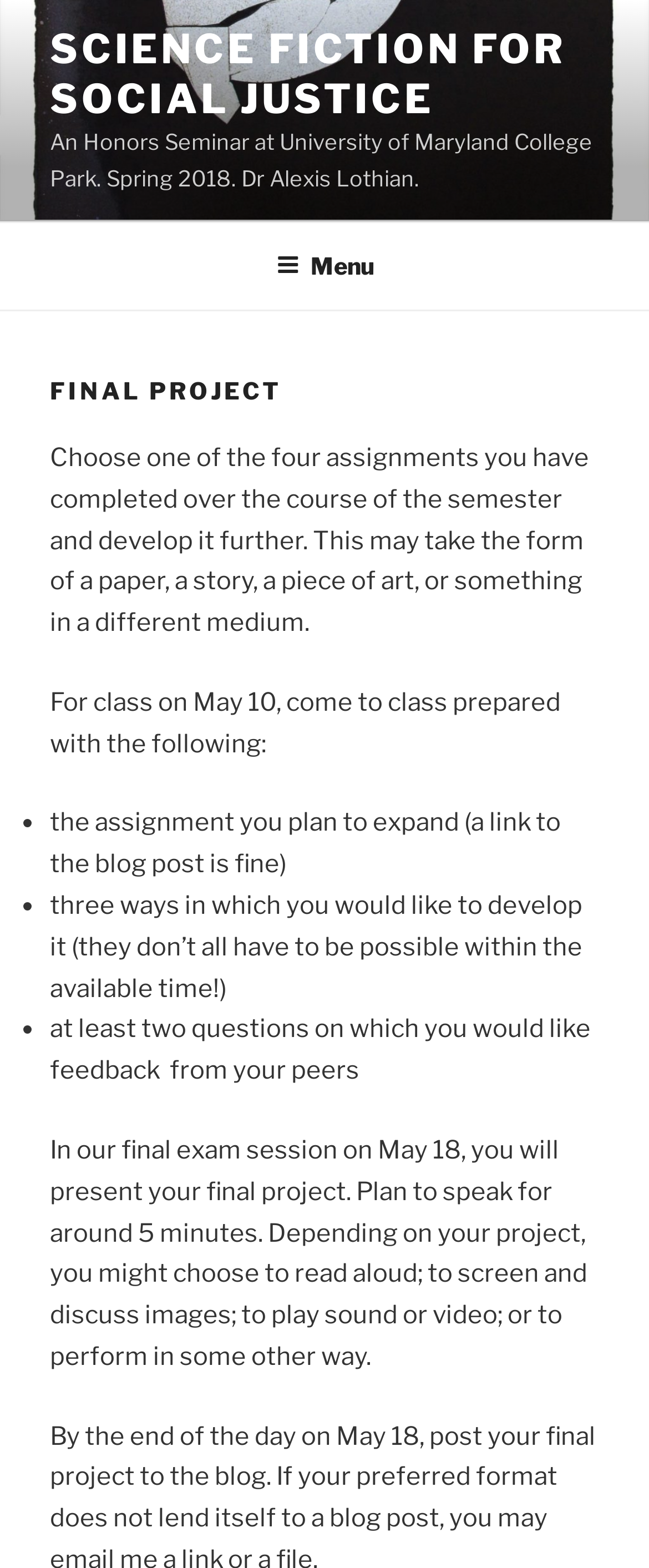Please provide a comprehensive response to the question based on the details in the image: What is the name of the seminar?

The name of the seminar can be found in the link at the top of the page, which reads 'SCIENCE FICTION FOR SOCIAL JUSTICE'. This link is likely the title of the seminar.